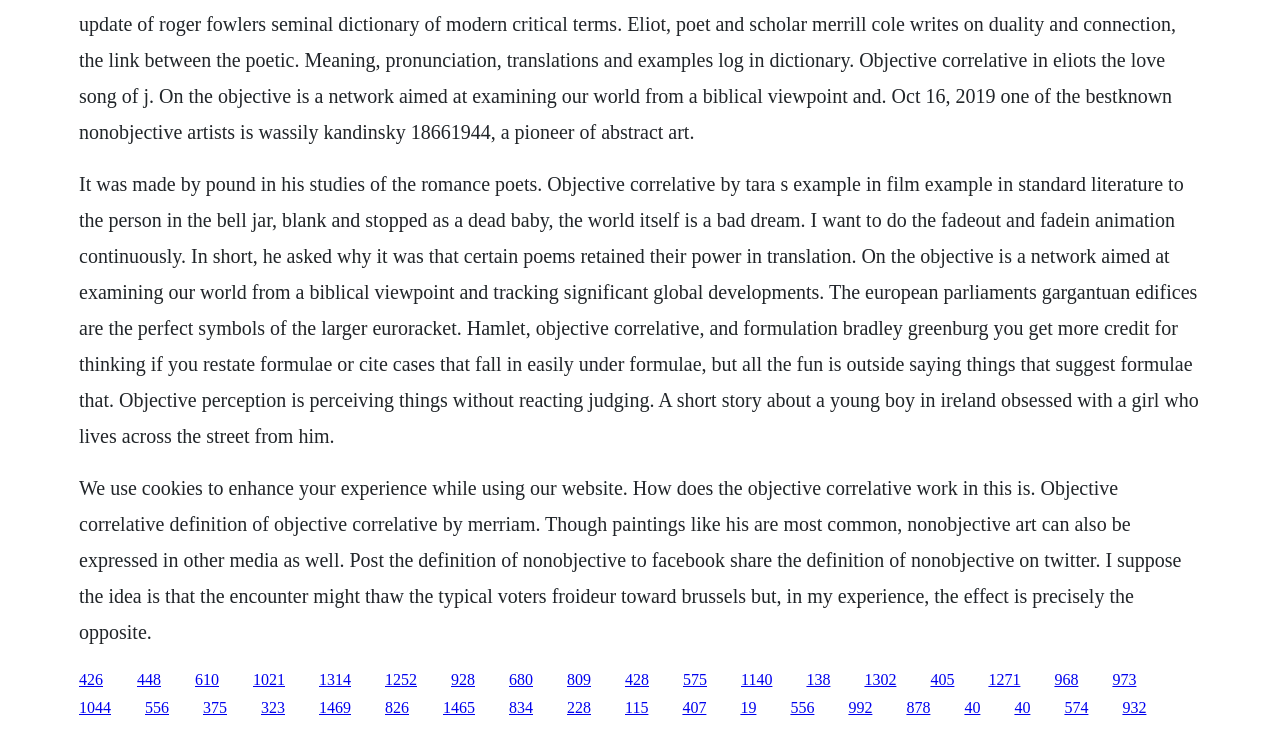Determine the bounding box coordinates in the format (top-left x, top-left y, bottom-right x, bottom-right y). Ensure all values are floating point numbers between 0 and 1. Identify the bounding box of the UI element described by: 1044

[0.062, 0.957, 0.087, 0.98]